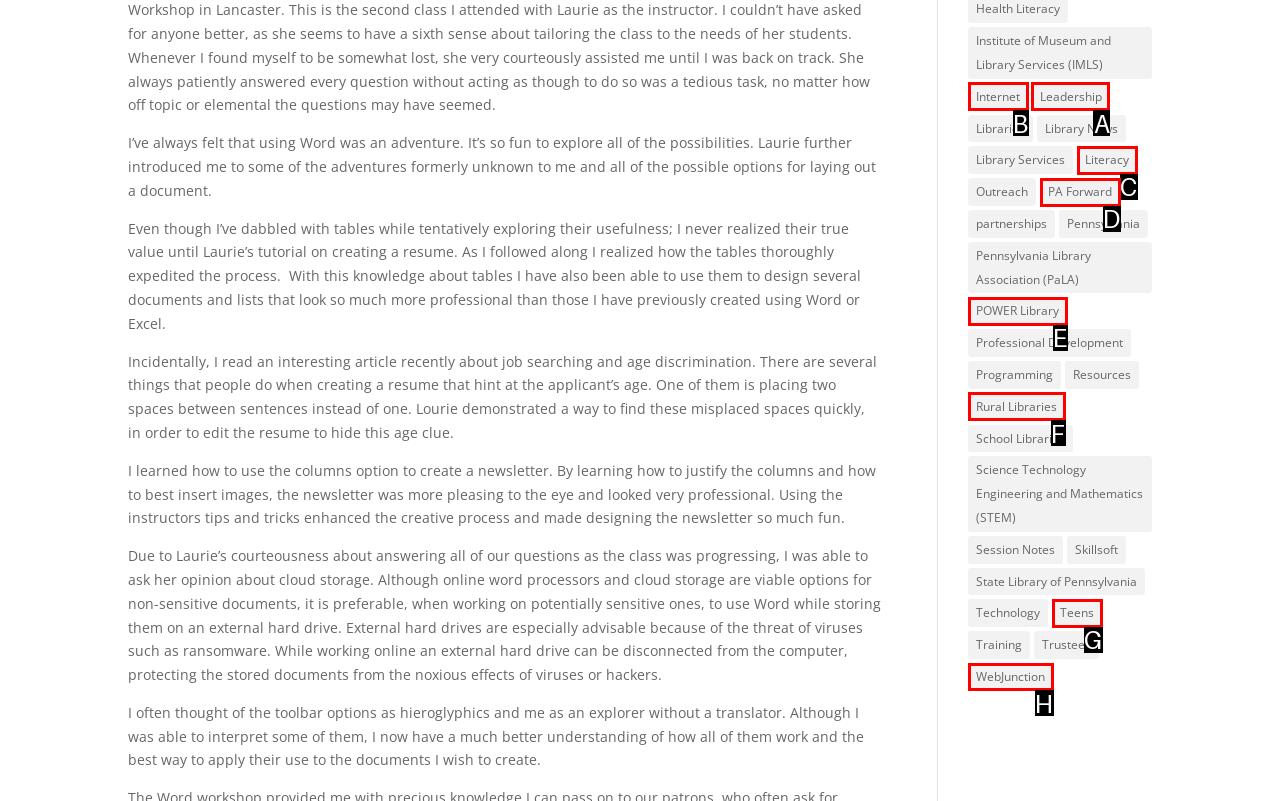To achieve the task: View Leadership topics, which HTML element do you need to click?
Respond with the letter of the correct option from the given choices.

A